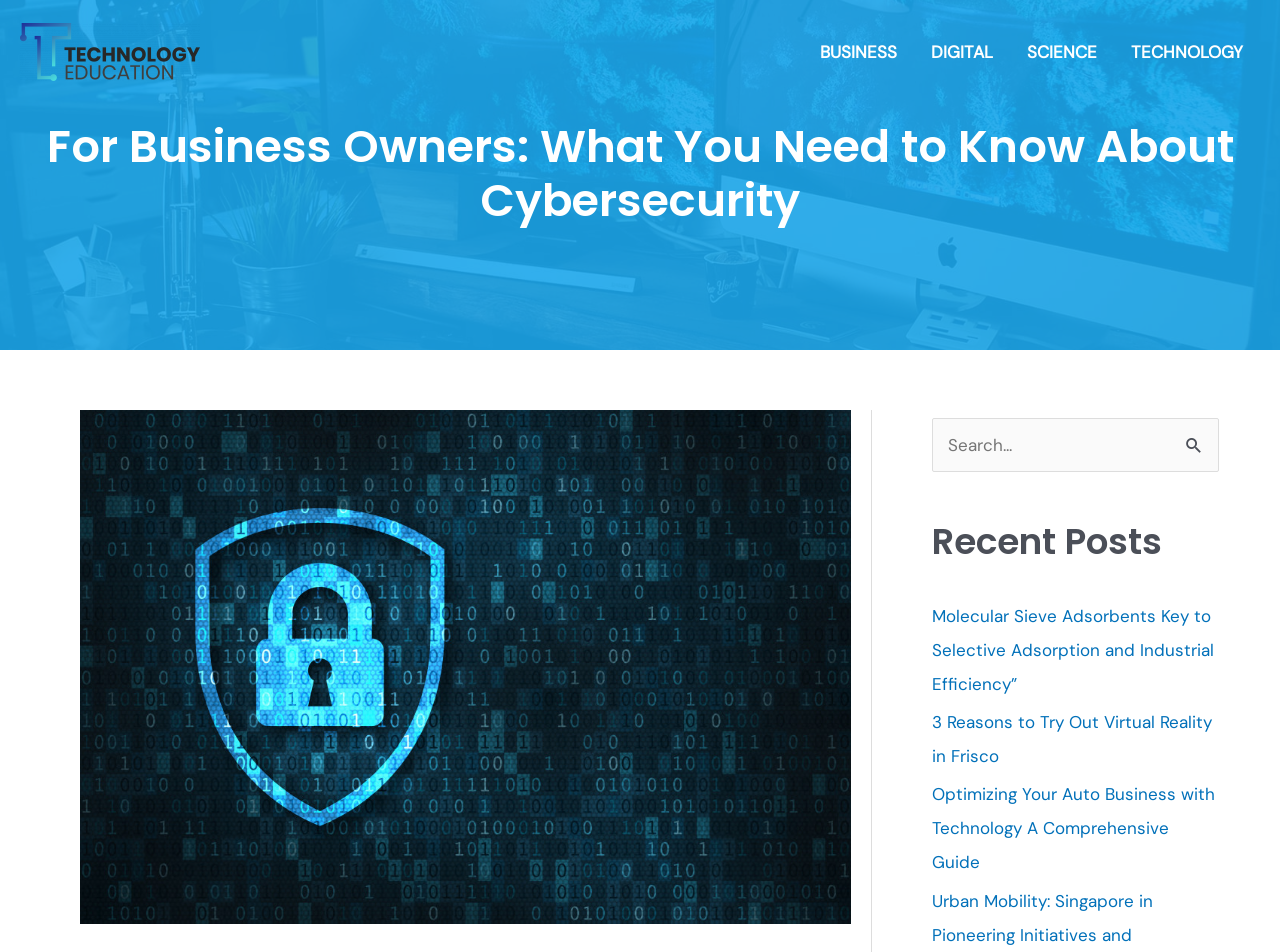Provide the bounding box coordinates of the HTML element this sentence describes: "parent_node: Search for: value="Search"".

[0.917, 0.439, 0.952, 0.5]